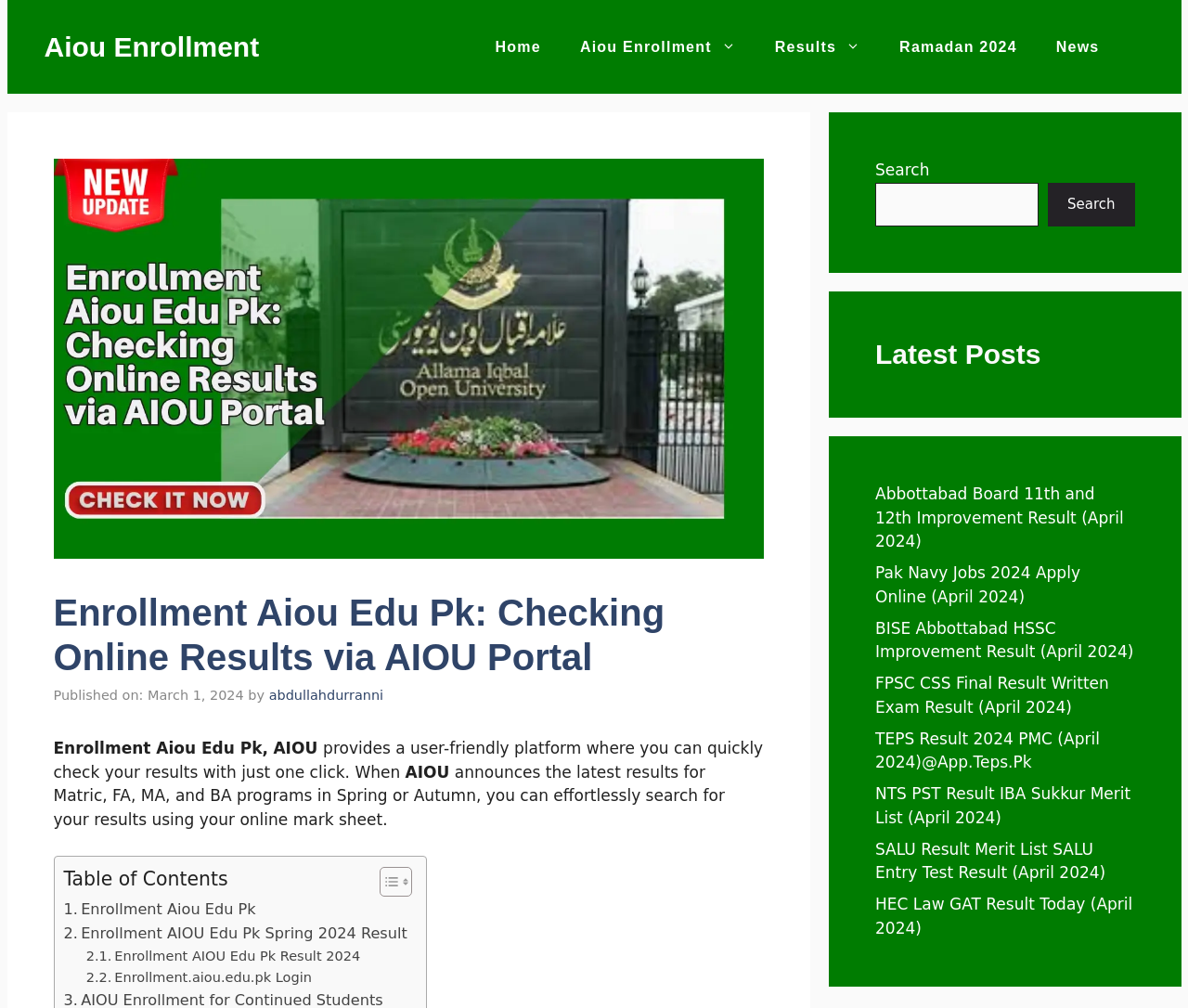Find the bounding box coordinates of the area that needs to be clicked in order to achieve the following instruction: "Click on the 'Enrollment AIOU Edu Pk Spring 2024 Result' link". The coordinates should be specified as four float numbers between 0 and 1, i.e., [left, top, right, bottom].

[0.054, 0.914, 0.343, 0.938]